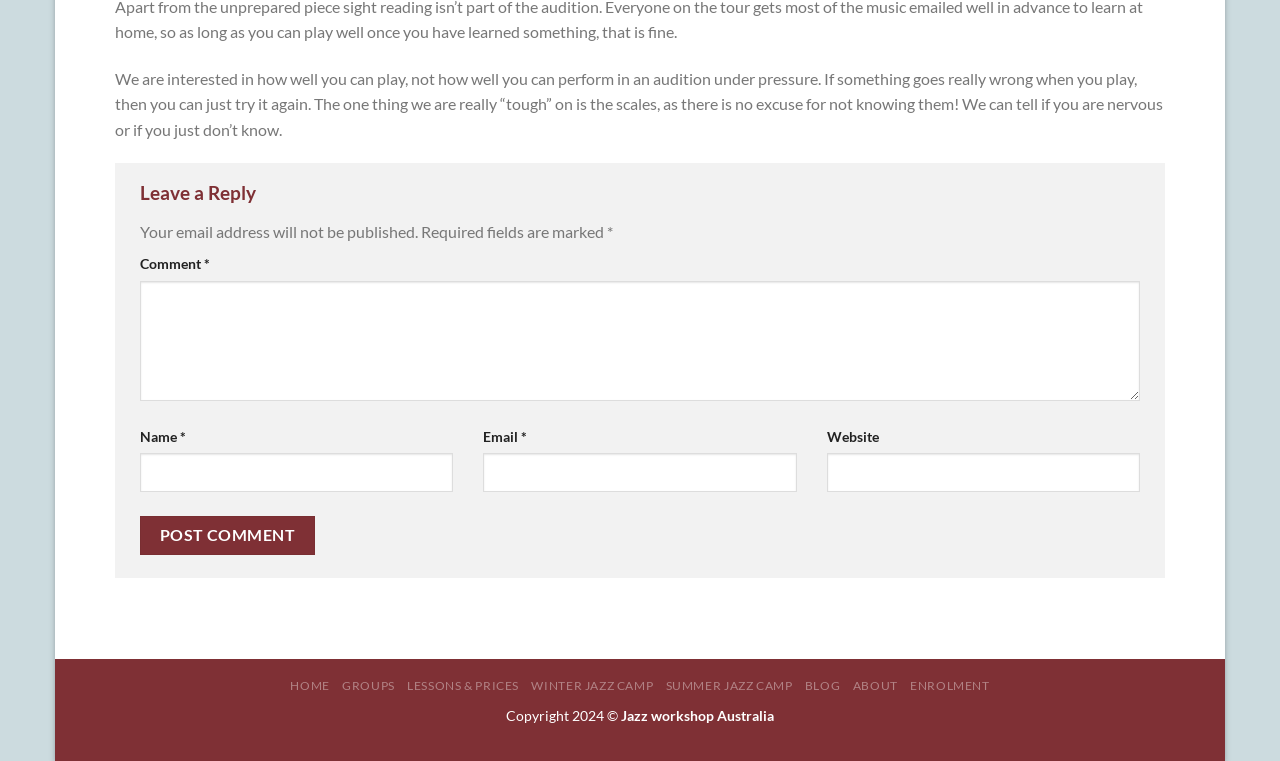Show the bounding box coordinates of the element that should be clicked to complete the task: "Leave a comment".

[0.109, 0.369, 0.891, 0.527]